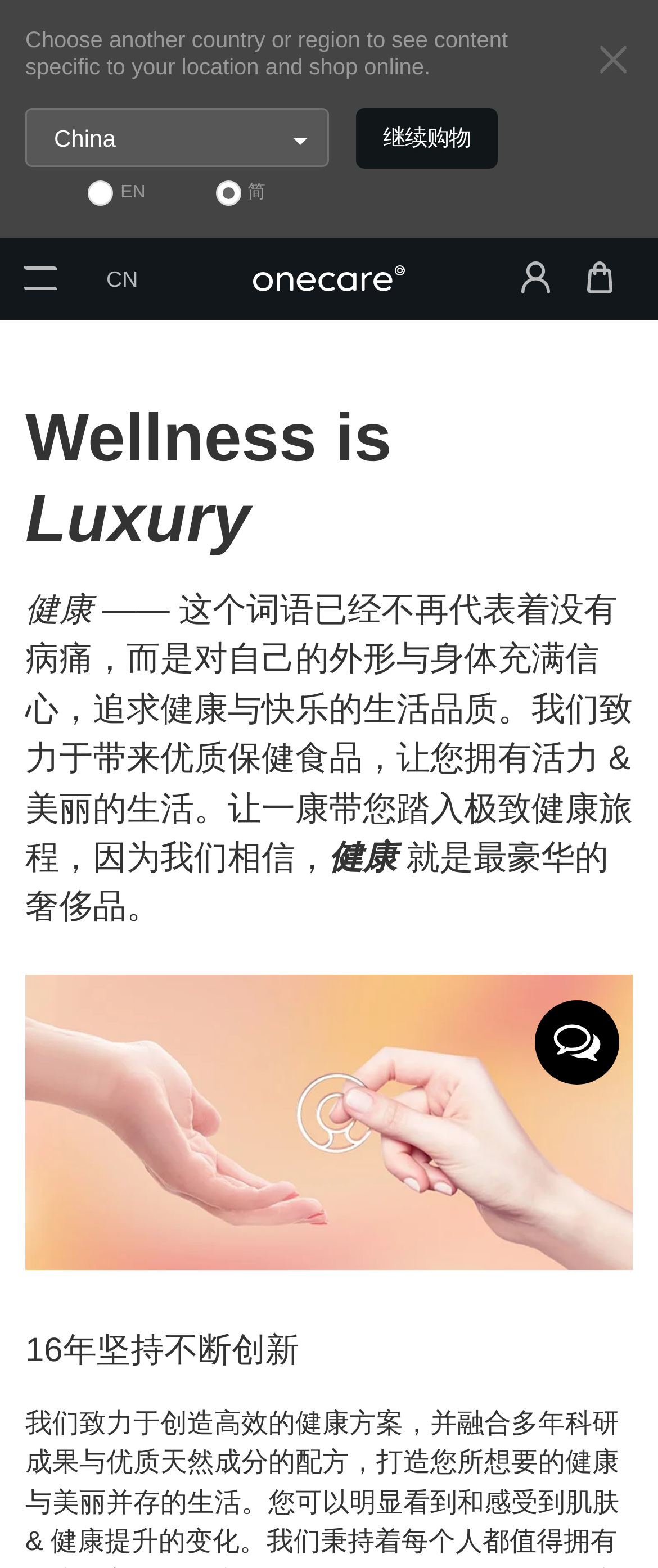What is the default language of the website?
Refer to the image and provide a one-word or short phrase answer.

Simplified Chinese